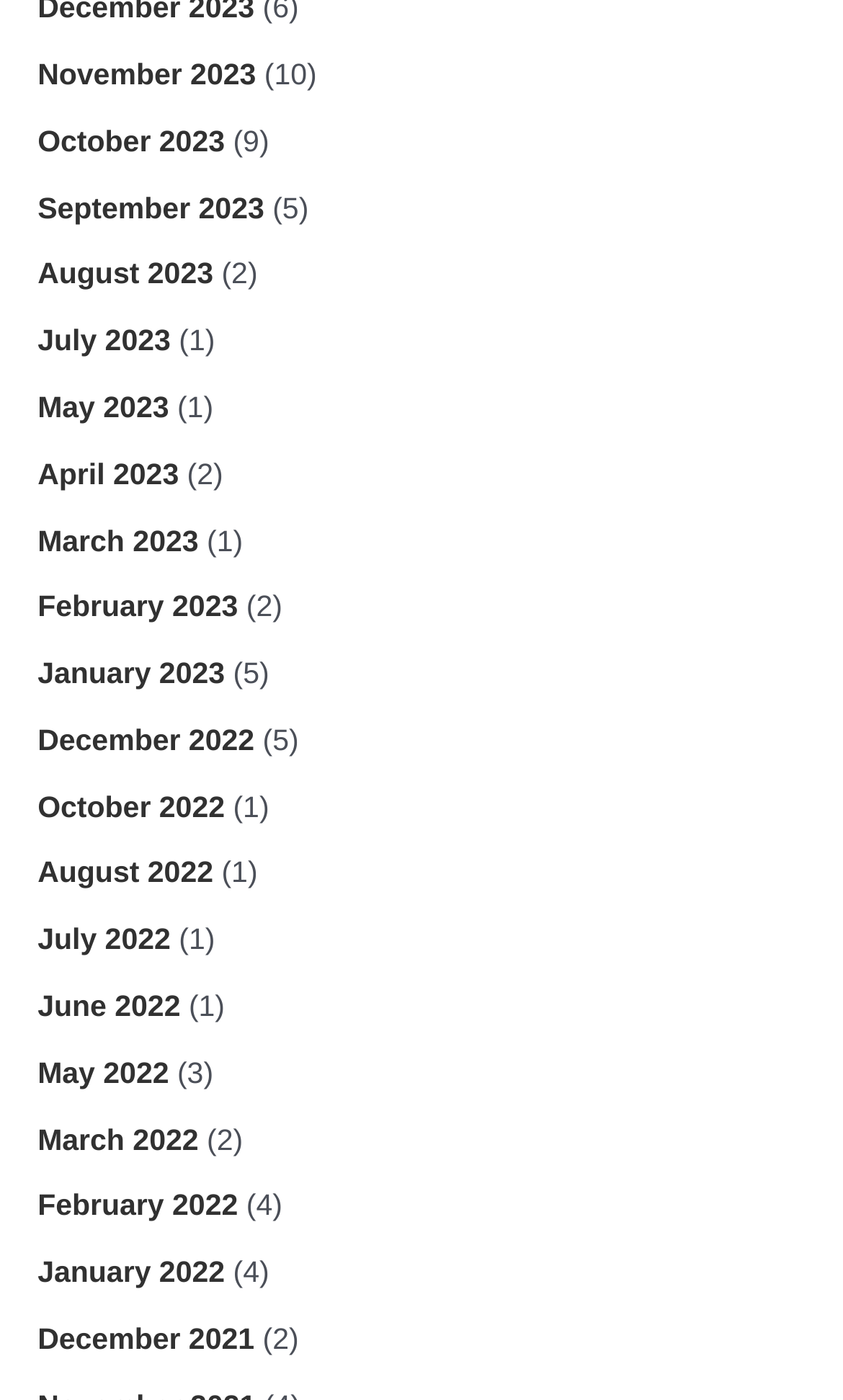Please reply with a single word or brief phrase to the question: 
How many months have 5 articles?

2